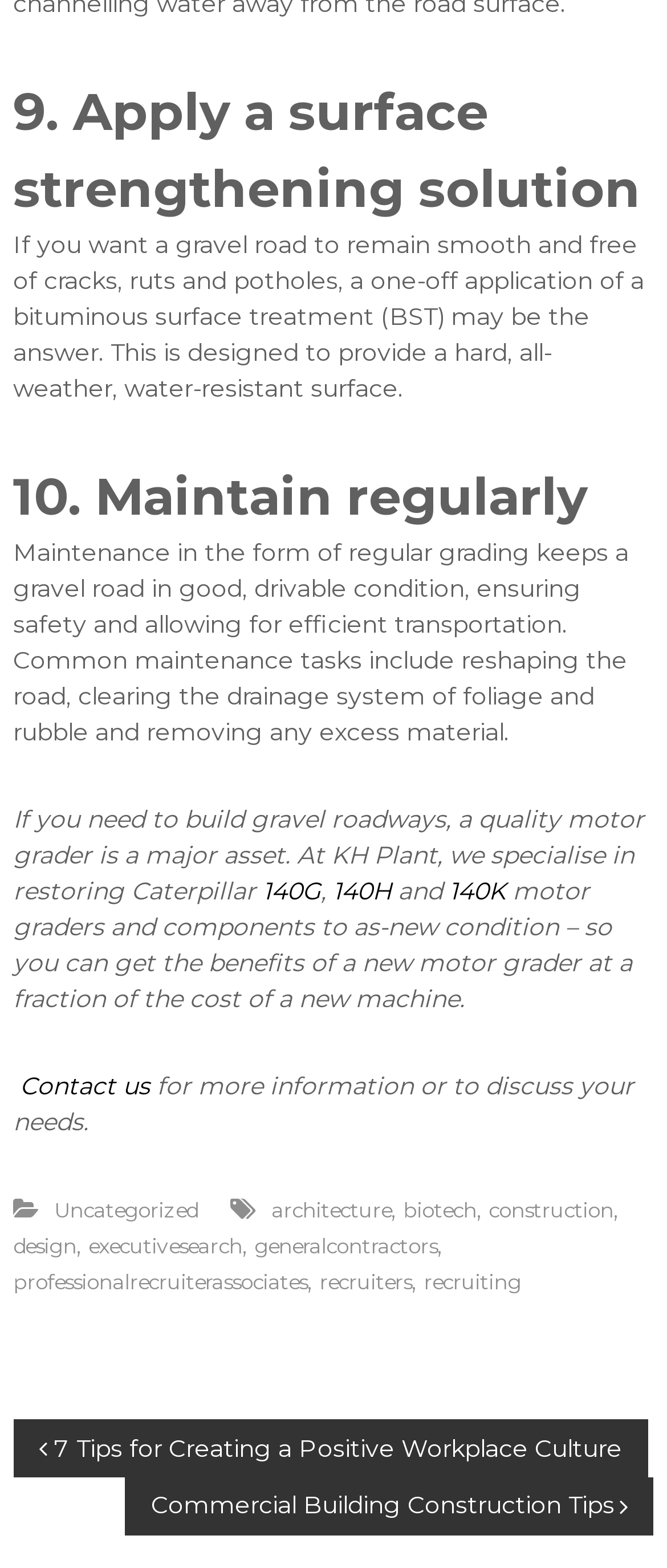Consider the image and give a detailed and elaborate answer to the question: 
What is the benefit of regular grading for gravel roads?

The webpage states that regular grading is a common maintenance task that helps to keep a gravel road in good, drivable condition, ensuring safety and allowing for efficient transportation. This implies that the benefit of regular grading is to maintain the road's condition and ensure safety and efficiency.